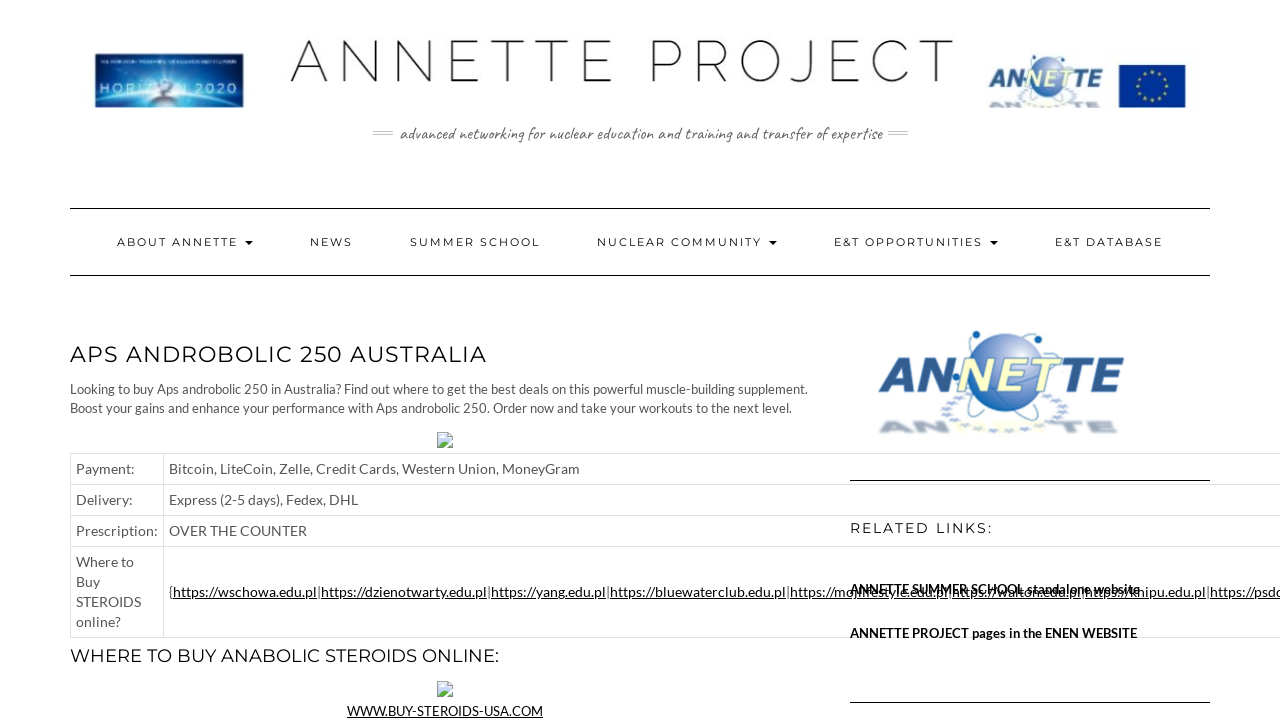Extract the bounding box of the UI element described as: "Nuclear Community".

[0.445, 0.288, 0.628, 0.379]